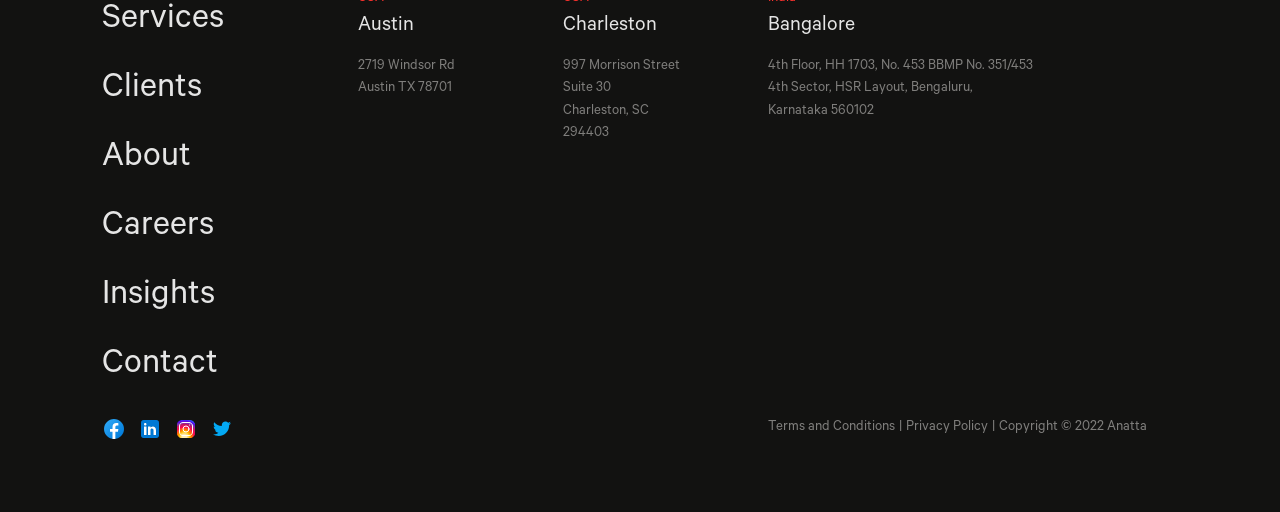Provide a short answer to the following question with just one word or phrase: What is the name of the company?

Anatta